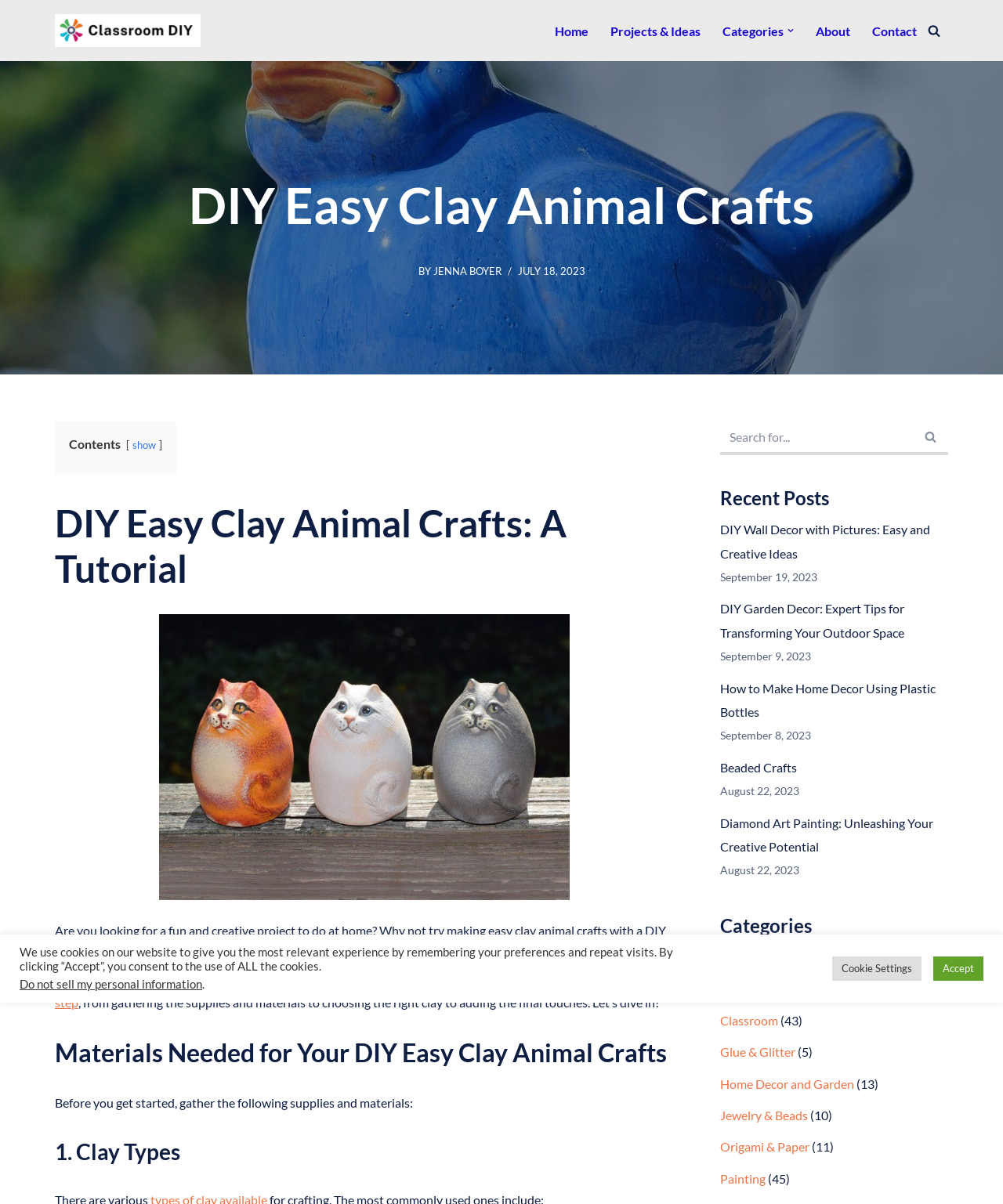Could you please study the image and provide a detailed answer to the question:
What is the first step in making DIY easy clay animal crafts?

According to the article, the first step in making DIY easy clay animal crafts is to gather the necessary supplies and materials, which are listed in the section titled 'Materials Needed for Your DIY Easy Clay Animal Crafts'.